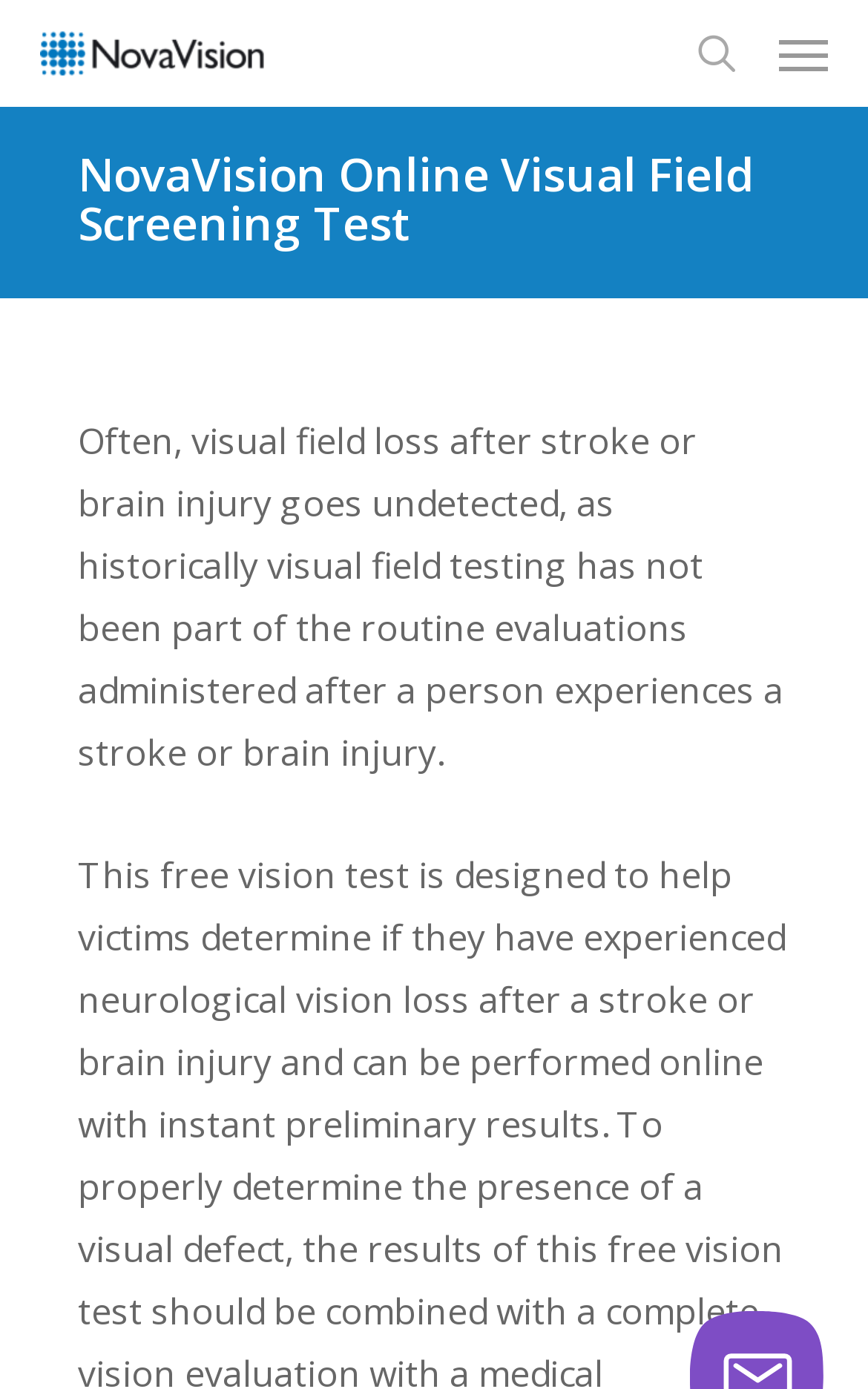Can you extract the primary headline text from the webpage?

NovaVision Online Visual Field Screening Test